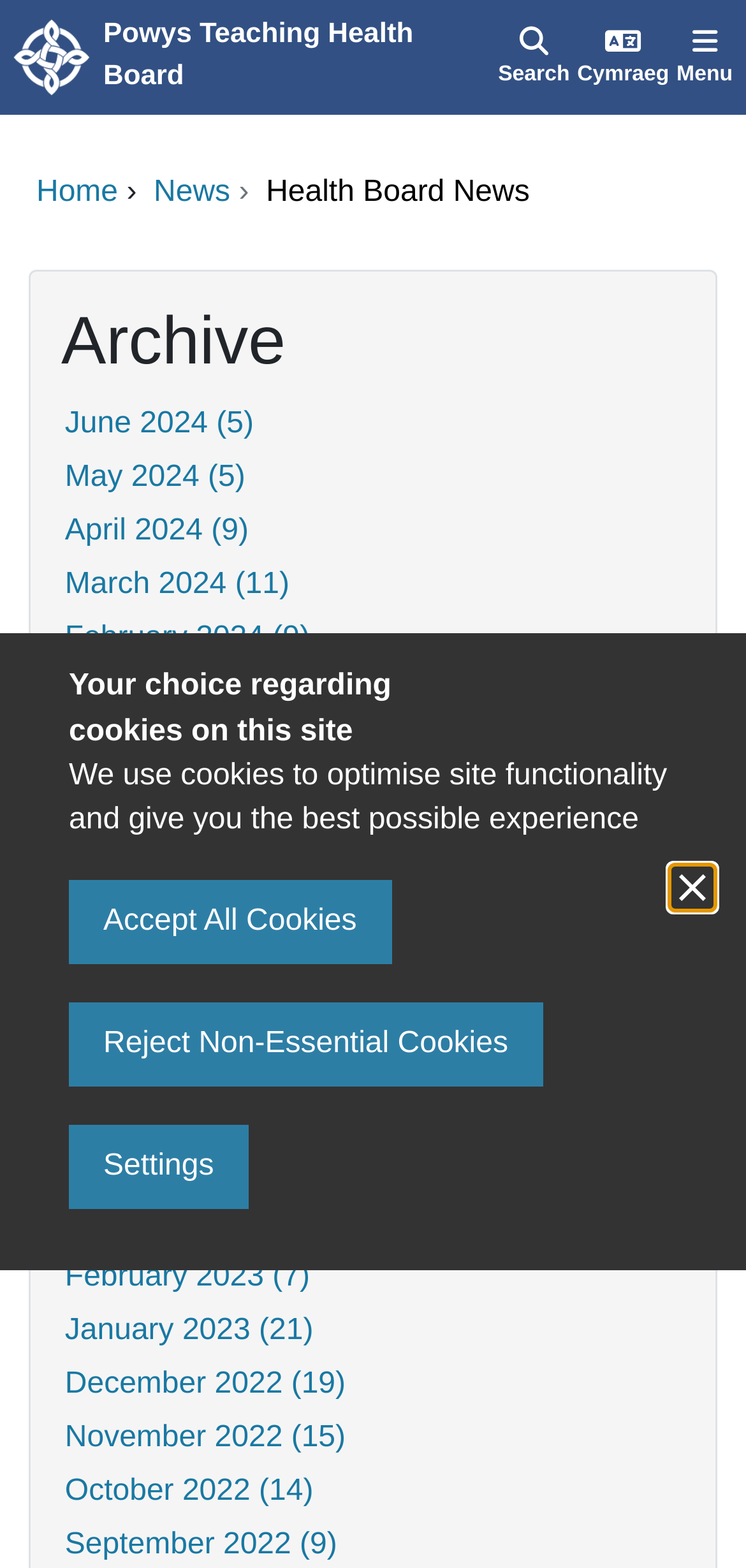Find the bounding box coordinates of the element to click in order to complete the given instruction: "Go to the Home page."

[0.049, 0.112, 0.158, 0.133]